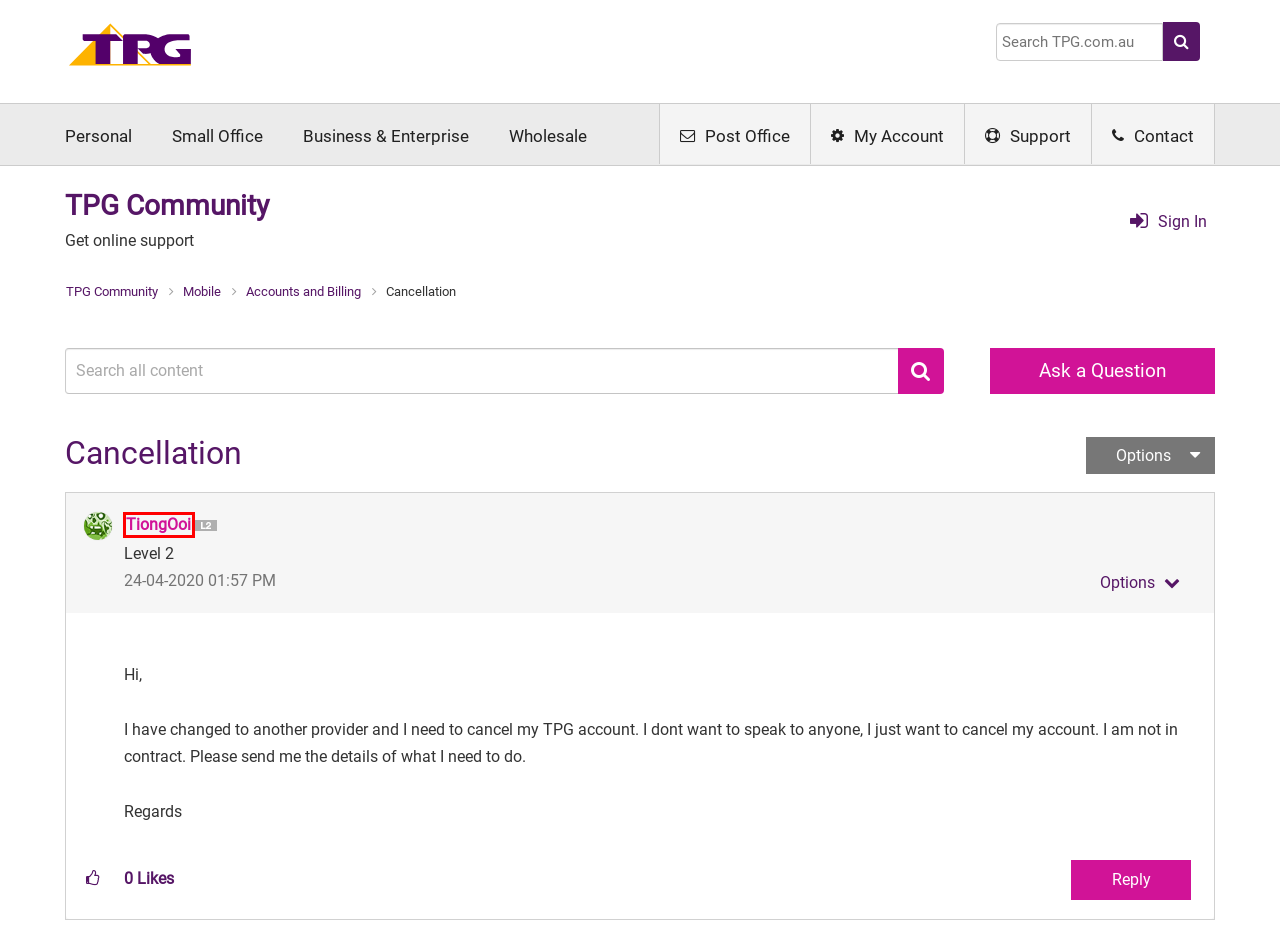You have been given a screenshot of a webpage with a red bounding box around a UI element. Select the most appropriate webpage description for the new webpage that appears after clicking the element within the red bounding box. The choices are:
A. Sign In to TPG Community - TPG Community
B. About TiongOoi - TPG Community
C. nbn®, Internet & Mobile Service Provider | TPG
D. Business Services | TPG Telecom
E. AAPT | TPG Telecom
F. Contact Us | TPG
G. Webmail
H. TPG My Account Login

B